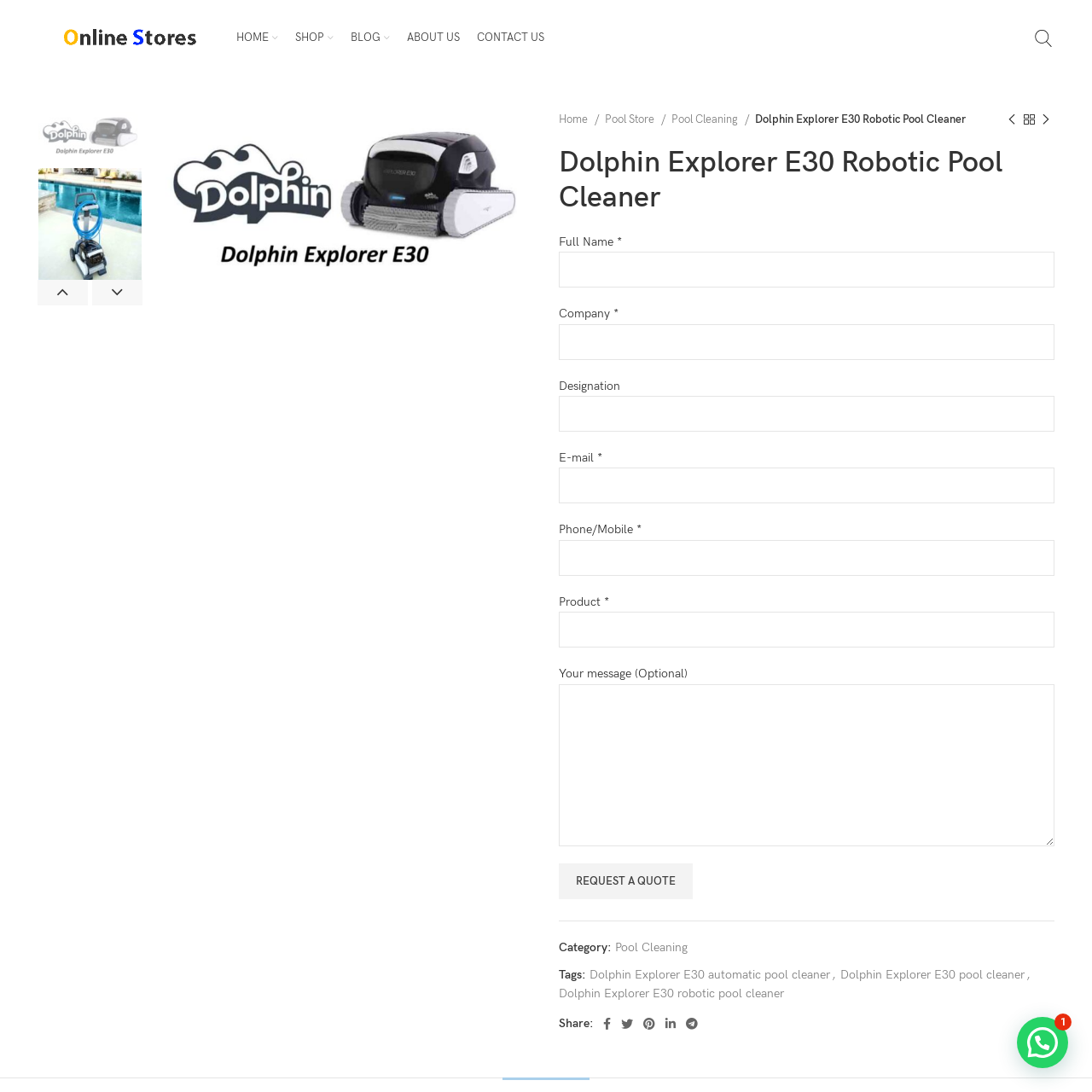Look closely at the image highlighted in red, What is the primary benefit of the Dolphin Explorer E30? 
Respond with a single word or phrase.

Minimal human effort